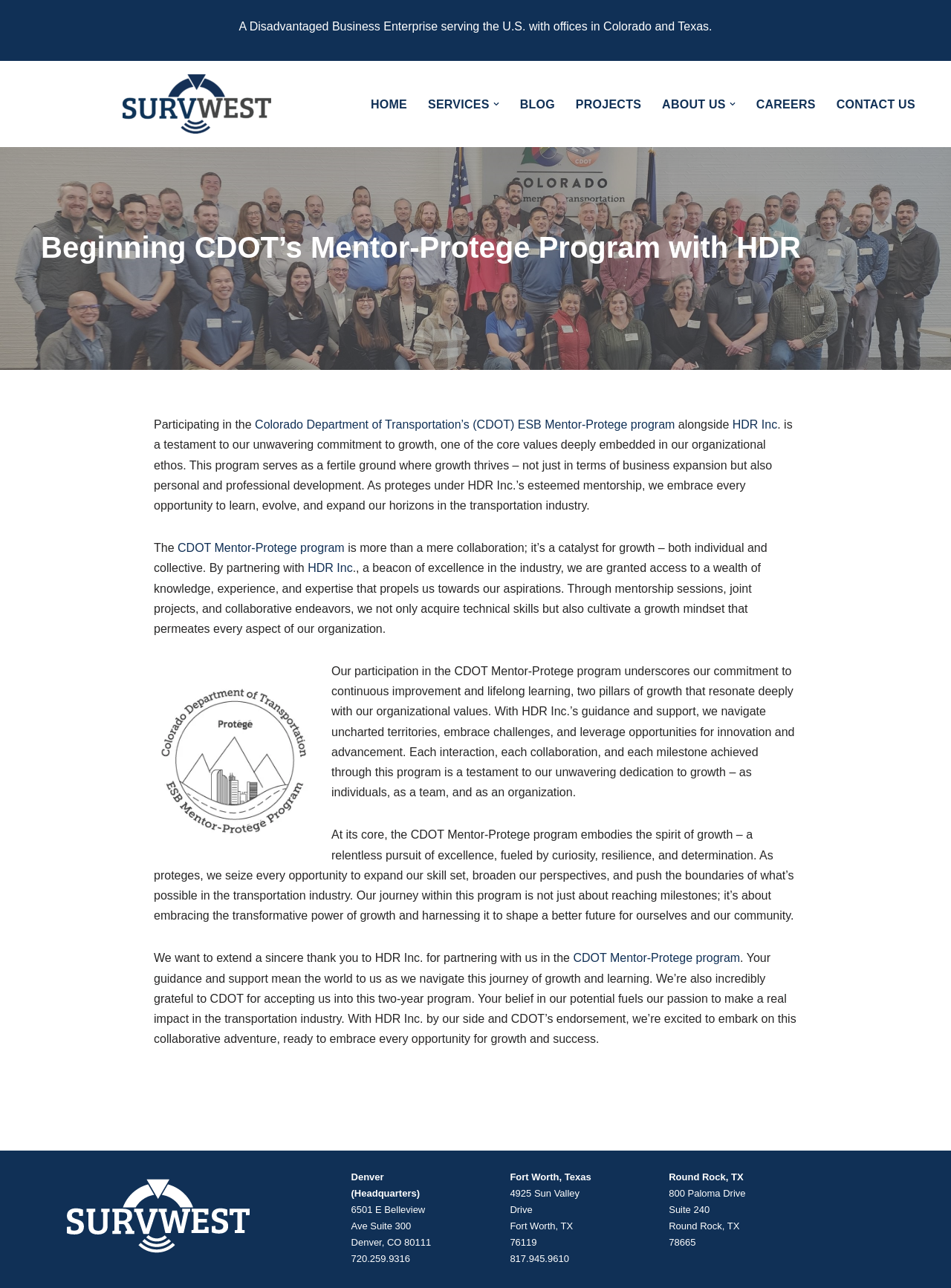Please find the bounding box coordinates of the clickable region needed to complete the following instruction: "Read the article about CDOT's Mentor-Protege program". The bounding box coordinates must consist of four float numbers between 0 and 1, i.e., [left, top, right, bottom].

[0.15, 0.287, 0.85, 0.849]